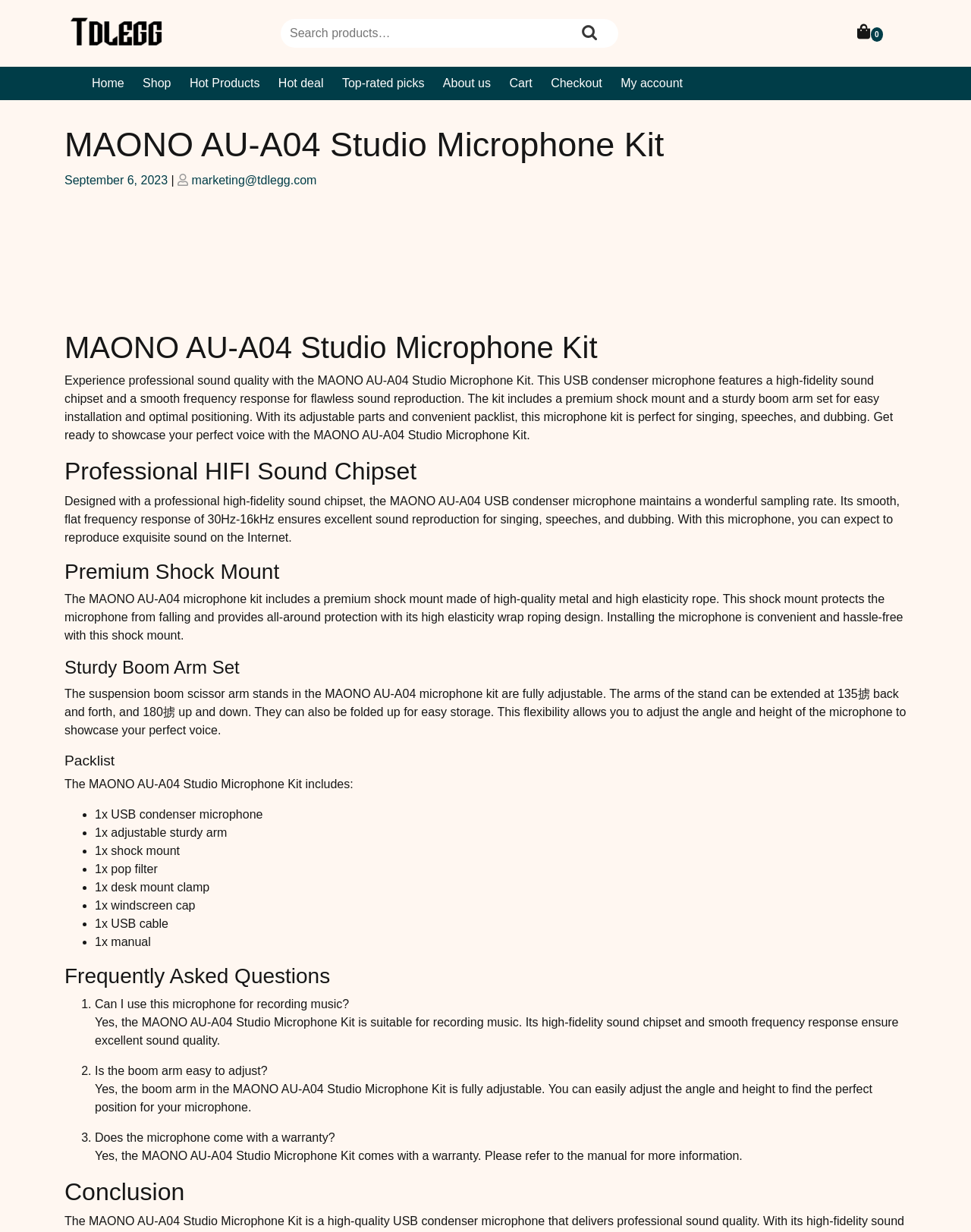Based on the element description: "Cart", identify the UI element and provide its bounding box coordinates. Use four float numbers between 0 and 1, [left, top, right, bottom].

[0.517, 0.054, 0.556, 0.082]